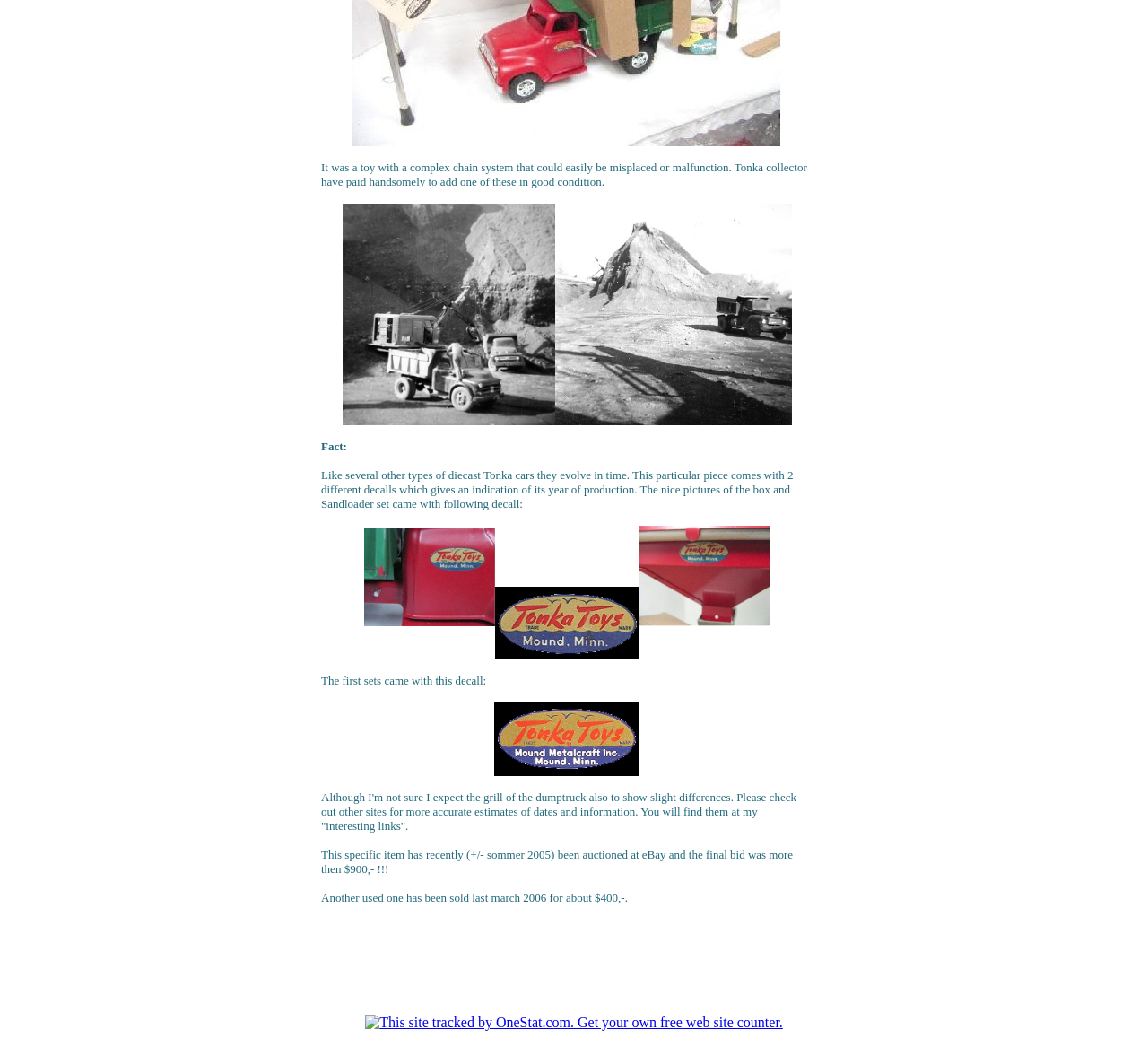Examine the screenshot and answer the question in as much detail as possible: What is the final bid of the Tonka item on eBay?

According to the StaticText element with ID 92, the Tonka item was auctioned on eBay and the final bid was more than $900,-.